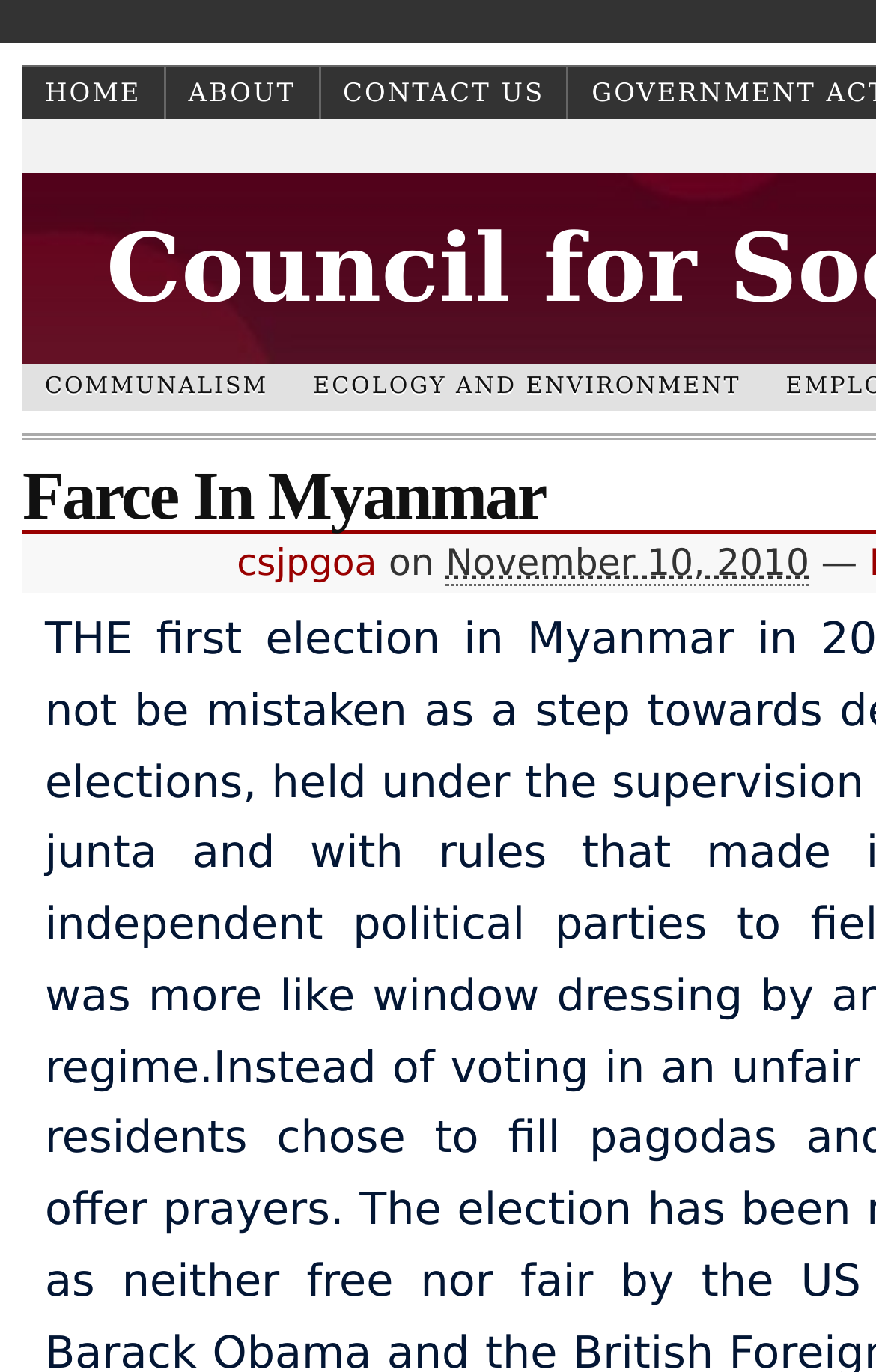Give a detailed explanation of the elements present on the webpage.

The webpage appears to be a website for the Council for Social Justice and Peace in Goa, with a focus on the topic "Farce In Myanmar". 

At the top, there is a navigation menu with three main links: "HOME", "ABOUT", and "CONTACT US", positioned horizontally from left to right. 

Below the navigation menu, there are two more links, "COMMUNALISM" and "ECOLOGY AND ENVIRONMENT", also positioned horizontally from left to right. 

Under the "ECOLOGY AND ENVIRONMENT" link, there is a sub-section with a link to "csjpgoa", followed by the text "on" and a timestamp "November 10, 2010 - 4:21 PM", and finally a dash symbol.